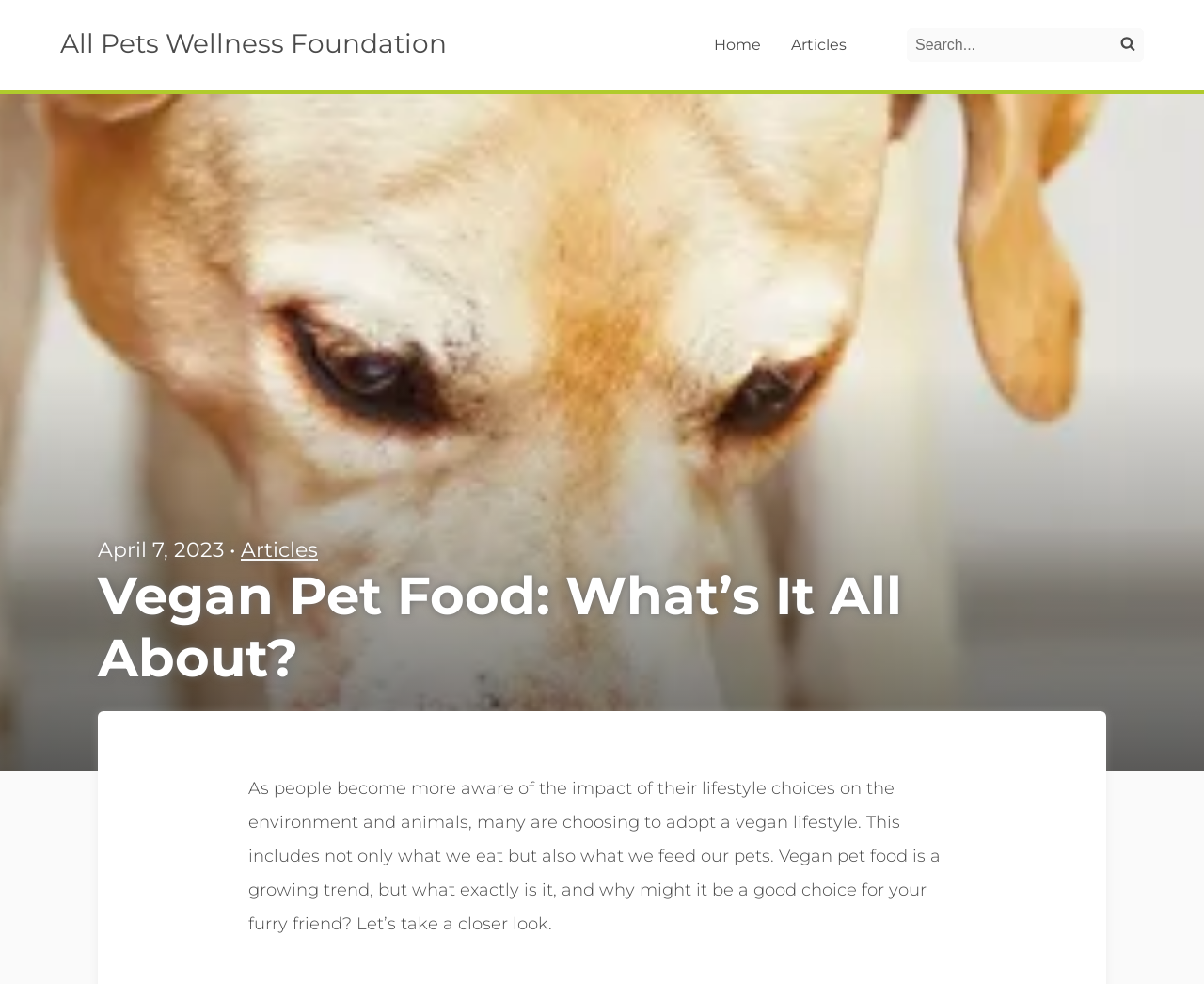Elaborate on the information and visuals displayed on the webpage.

The webpage is about vegan pet food, with a focus on its benefits and what it entails. At the top left, there is a link to the "All Pets Wellness Foundation" website. Below this, a navigation menu is situated, featuring links to "Home" and "Articles". To the right of the navigation menu, a search bar is located, accompanied by a "Search" button and a placeholder text "Search on the website".

The main content of the webpage is divided into two sections. The top section features a header with the date "April 7, 2023" on the left, followed by a bullet point and a link to "Articles". The title of the article, "Vegan Pet Food: What’s It All About?", is displayed prominently in the center.

The main article begins below the title, with a paragraph of text that discusses the growing trend of vegan pet food and its potential benefits for pets and owners. The text explains that vegan pet food is not only a lifestyle choice but also a way to make an ethical decision for one's pets.